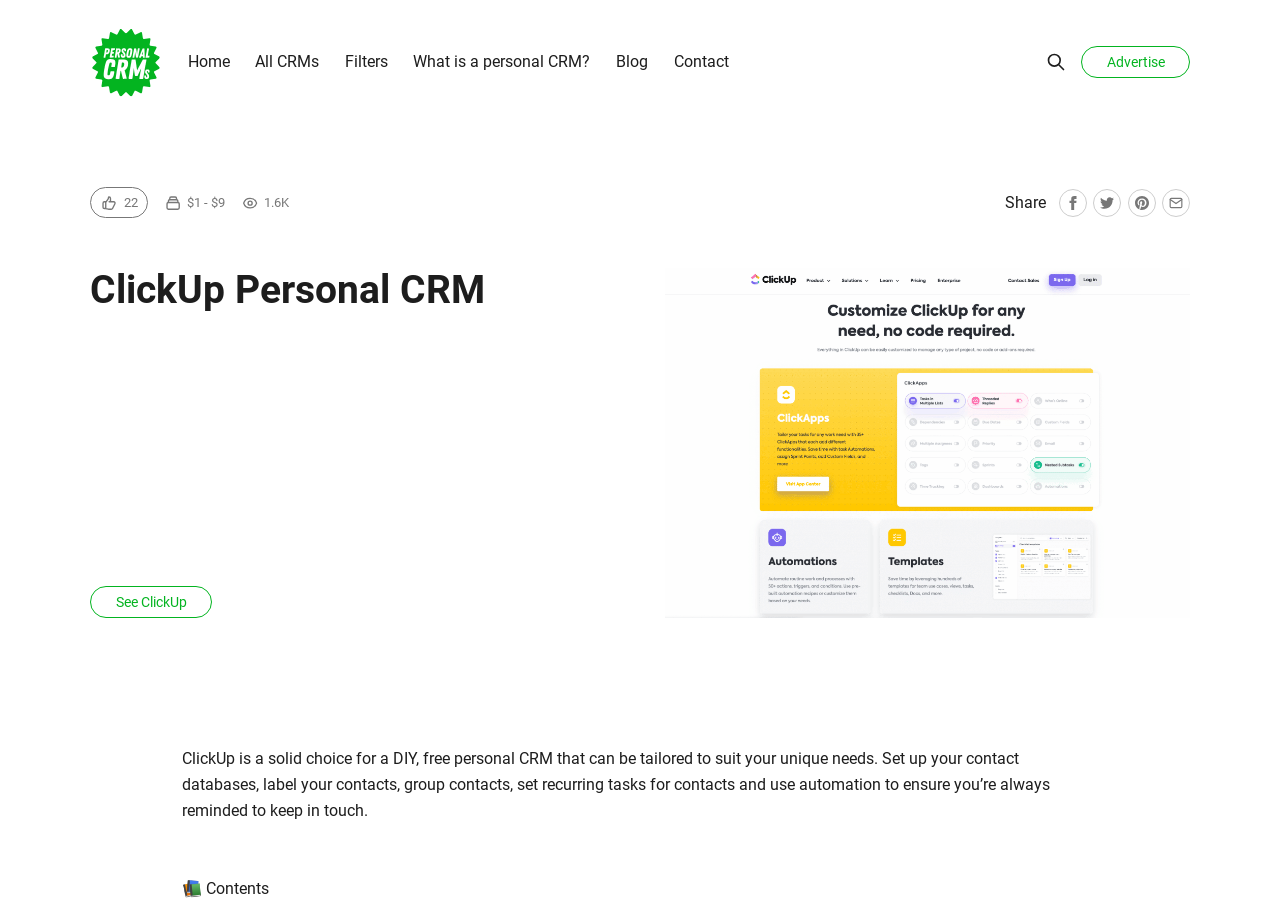Locate the bounding box coordinates of the element's region that should be clicked to carry out the following instruction: "Visit the 'Blog'". The coordinates need to be four float numbers between 0 and 1, i.e., [left, top, right, bottom].

[0.481, 0.054, 0.506, 0.083]